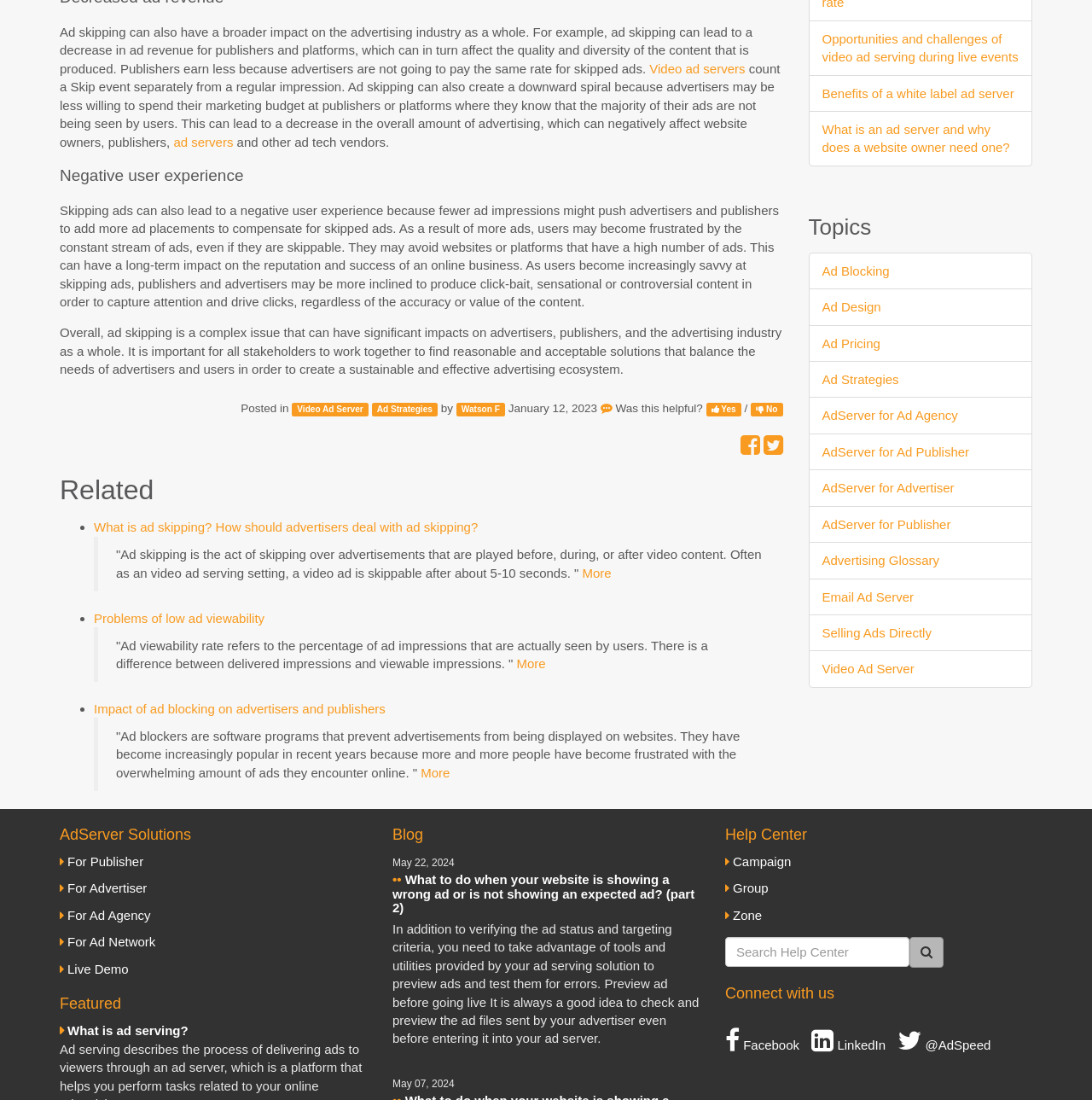Identify the bounding box of the HTML element described here: "aria-label="Last Name" name="last-name" placeholder="Last Name"". Provide the coordinates as four float numbers between 0 and 1: [left, top, right, bottom].

None